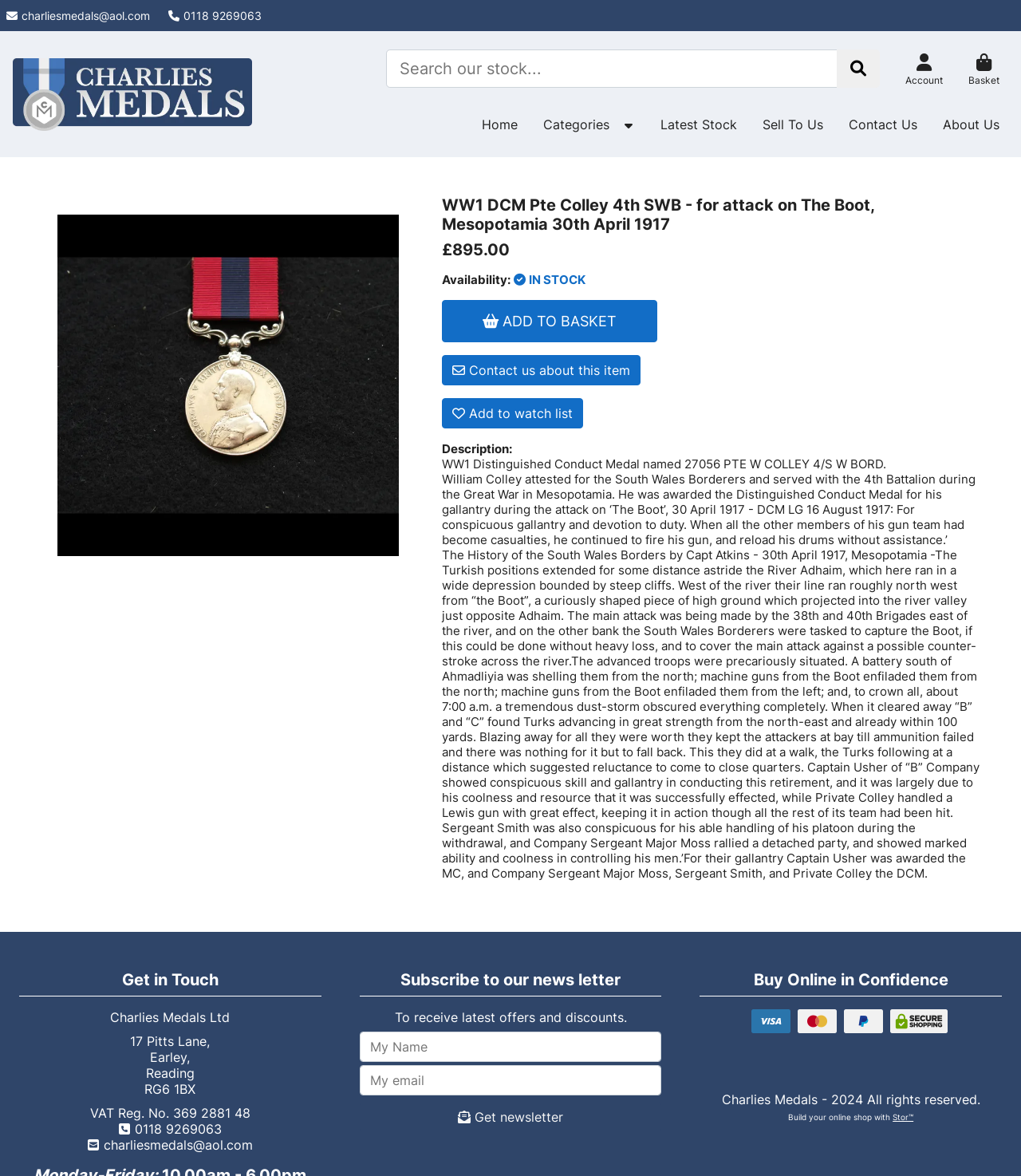Find the bounding box coordinates of the clickable element required to execute the following instruction: "View product image". Provide the coordinates as four float numbers between 0 and 1, i.e., [left, top, right, bottom].

[0.056, 0.32, 0.39, 0.333]